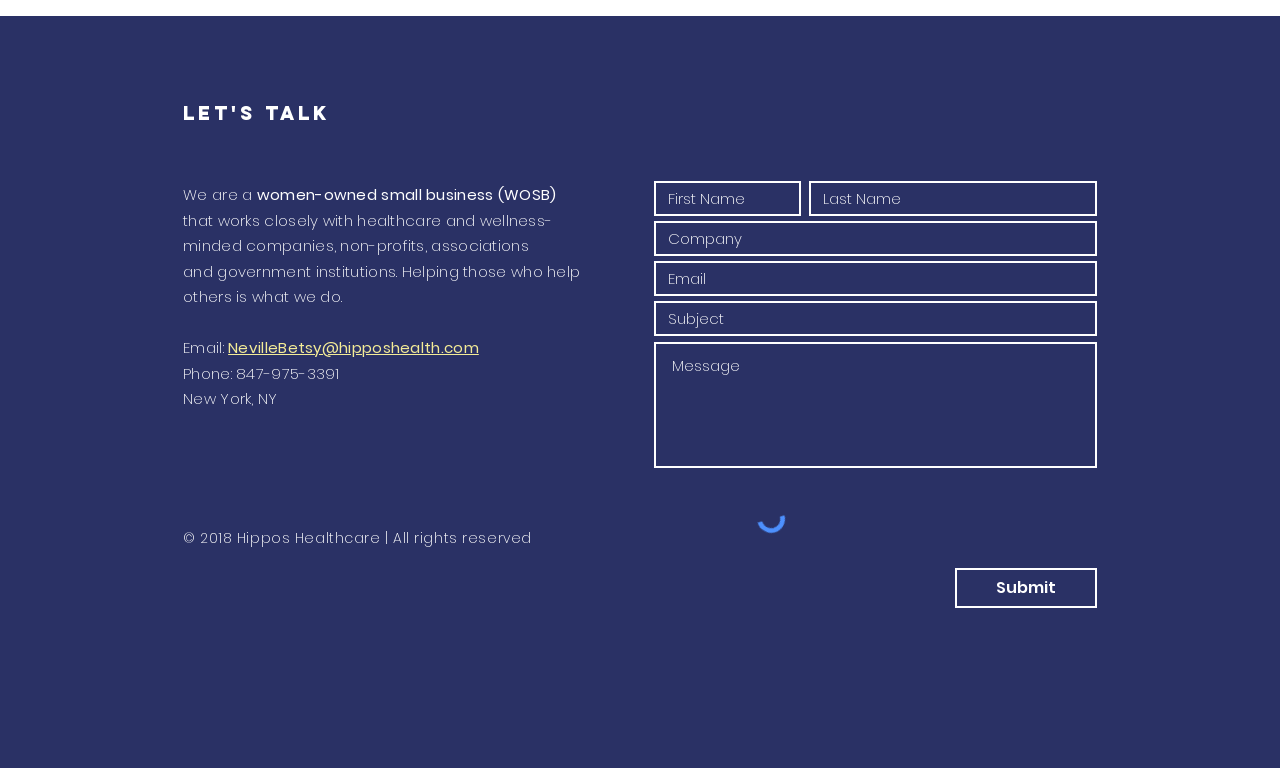Pinpoint the bounding box coordinates of the element that must be clicked to accomplish the following instruction: "Enter first name". The coordinates should be in the format of four float numbers between 0 and 1, i.e., [left, top, right, bottom].

[0.511, 0.236, 0.626, 0.281]